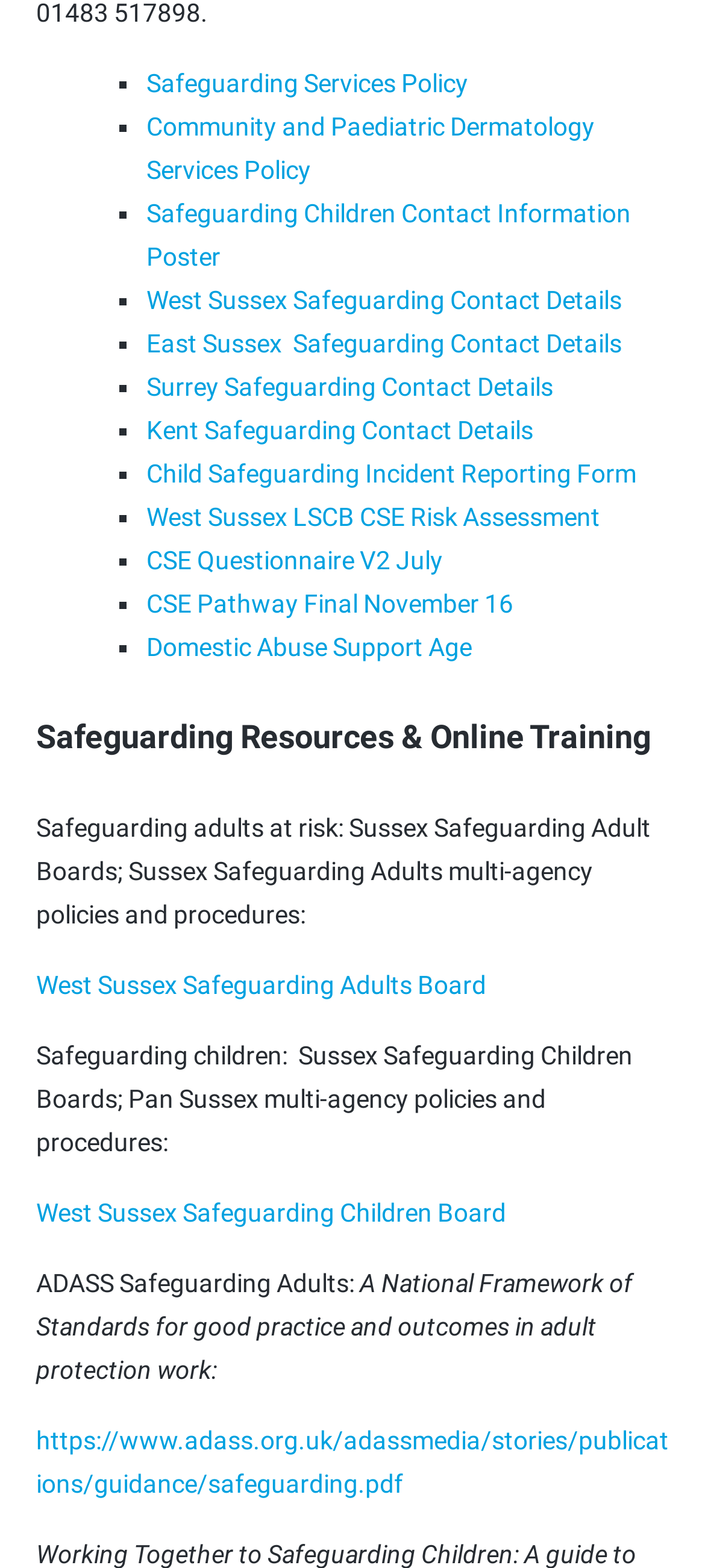Determine the bounding box coordinates for the region that must be clicked to execute the following instruction: "Open Child Safeguarding Incident Reporting Form".

[0.208, 0.292, 0.903, 0.311]